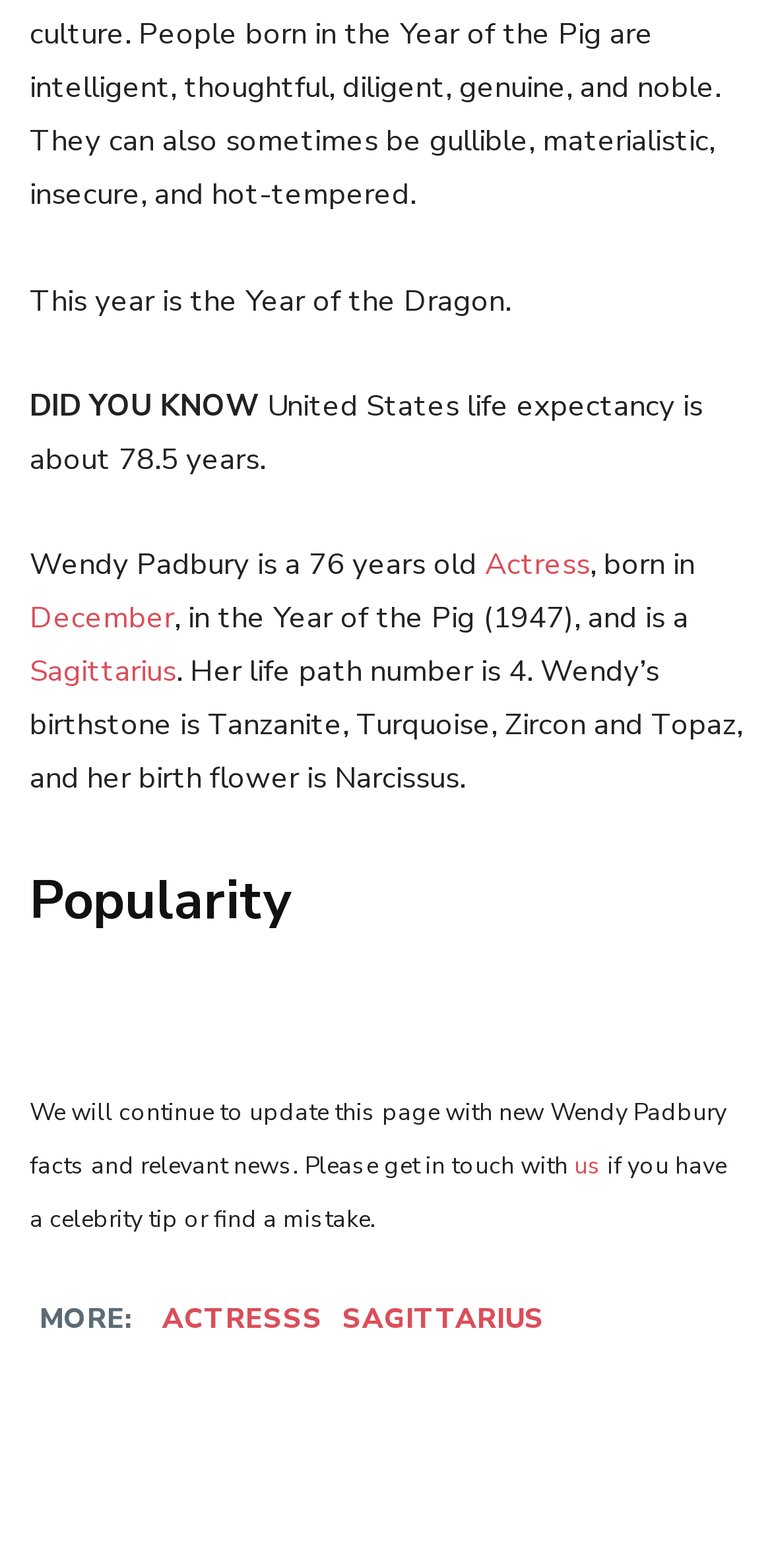Find the bounding box coordinates of the element I should click to carry out the following instruction: "Click on the link to learn more about Wendy Padbury".

[0.628, 0.347, 0.764, 0.373]